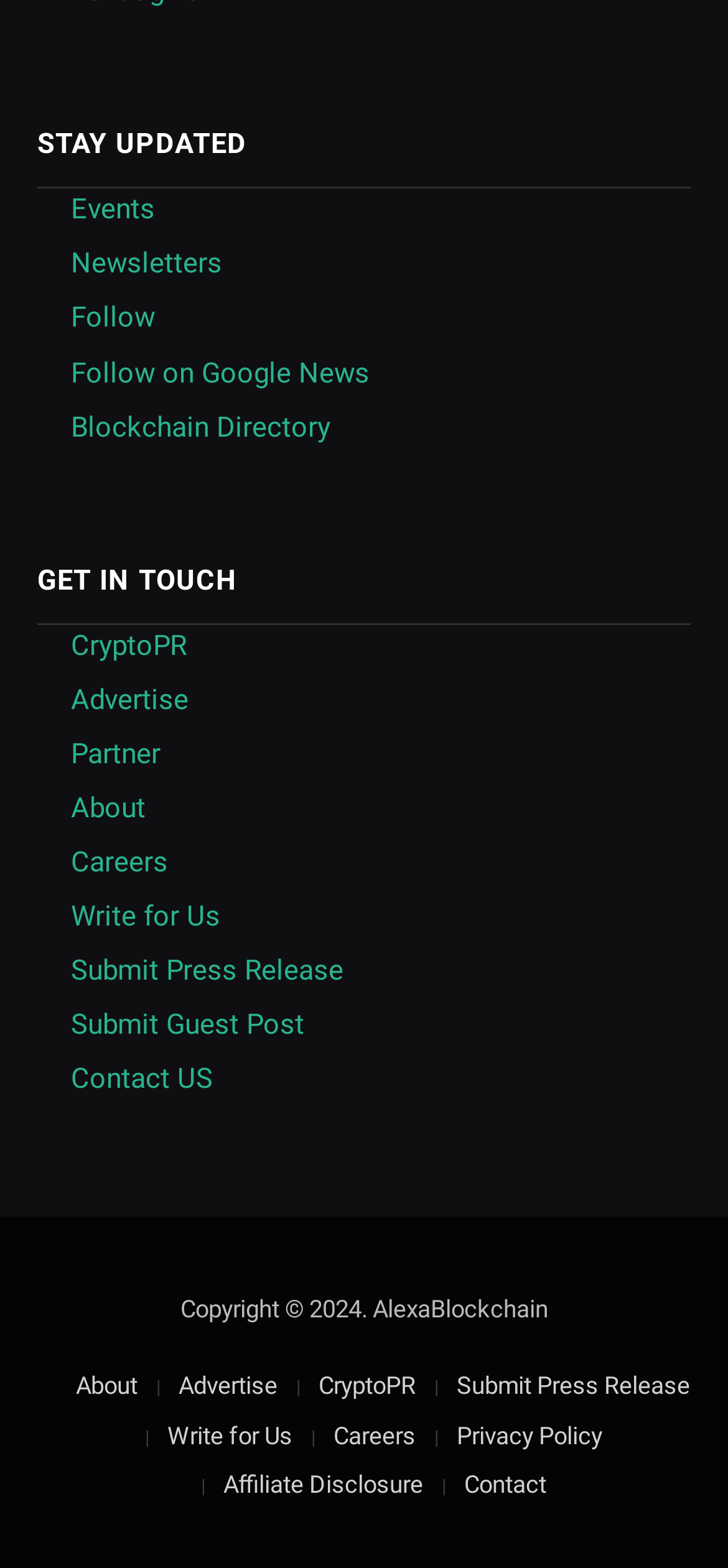Please reply with a single word or brief phrase to the question: 
What is the last link in the webpage?

Contact